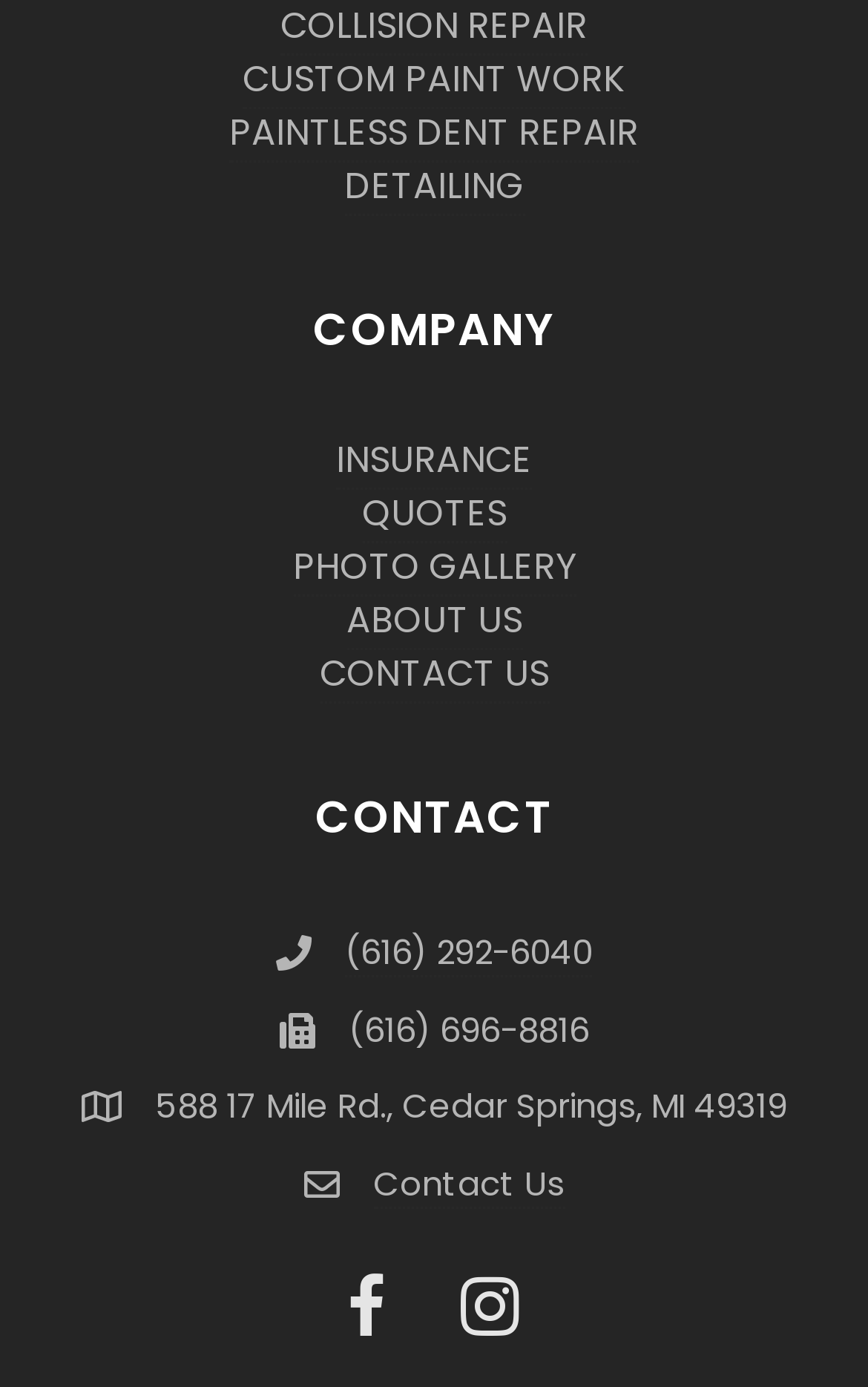Identify the bounding box for the given UI element using the description provided. Coordinates should be in the format (top-left x, top-left y, bottom-right x, bottom-right y) and must be between 0 and 1. Here is the description: Lisa Rose

None